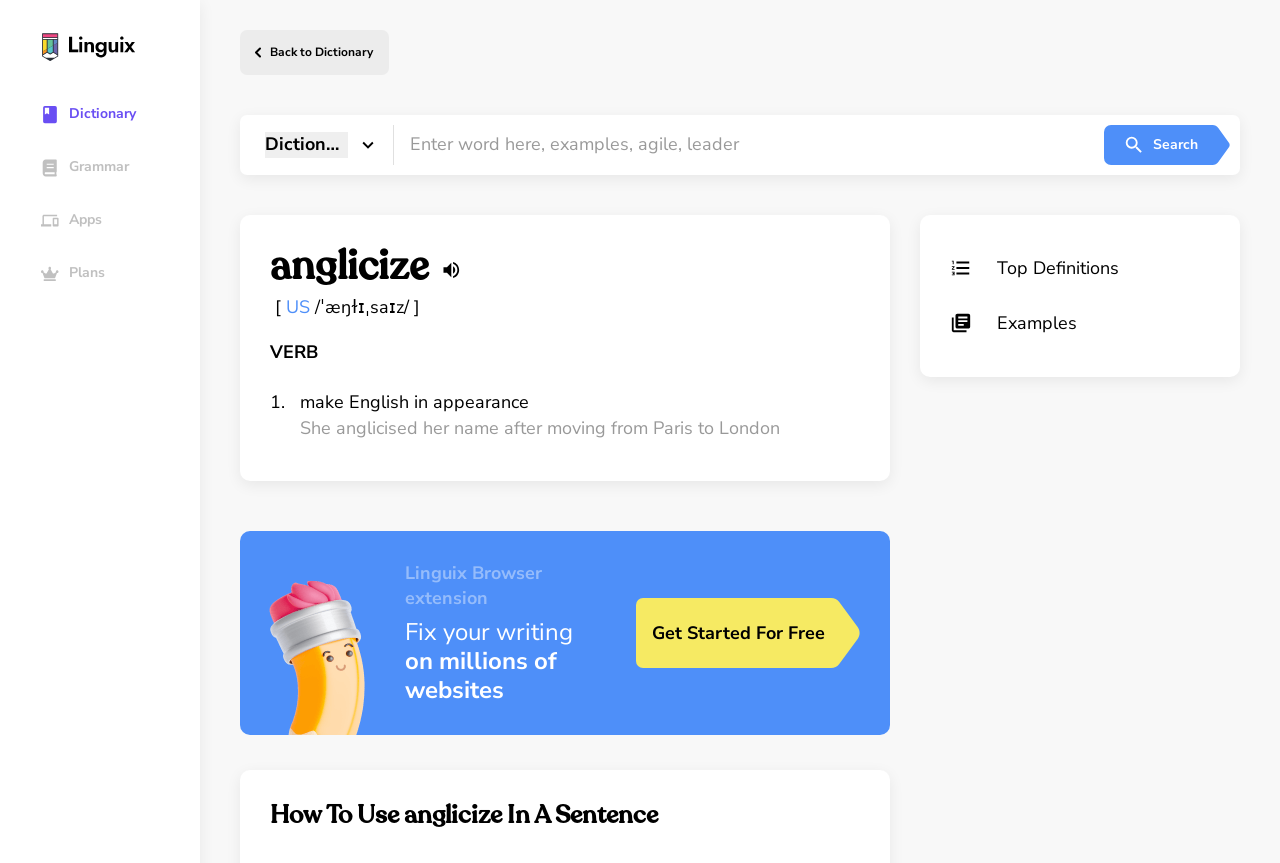Locate the bounding box coordinates of the UI element described by: "aria-label="Listen word"". Provide the coordinates as four float numbers between 0 and 1, formatted as [left, top, right, bottom].

[0.344, 0.3, 0.361, 0.326]